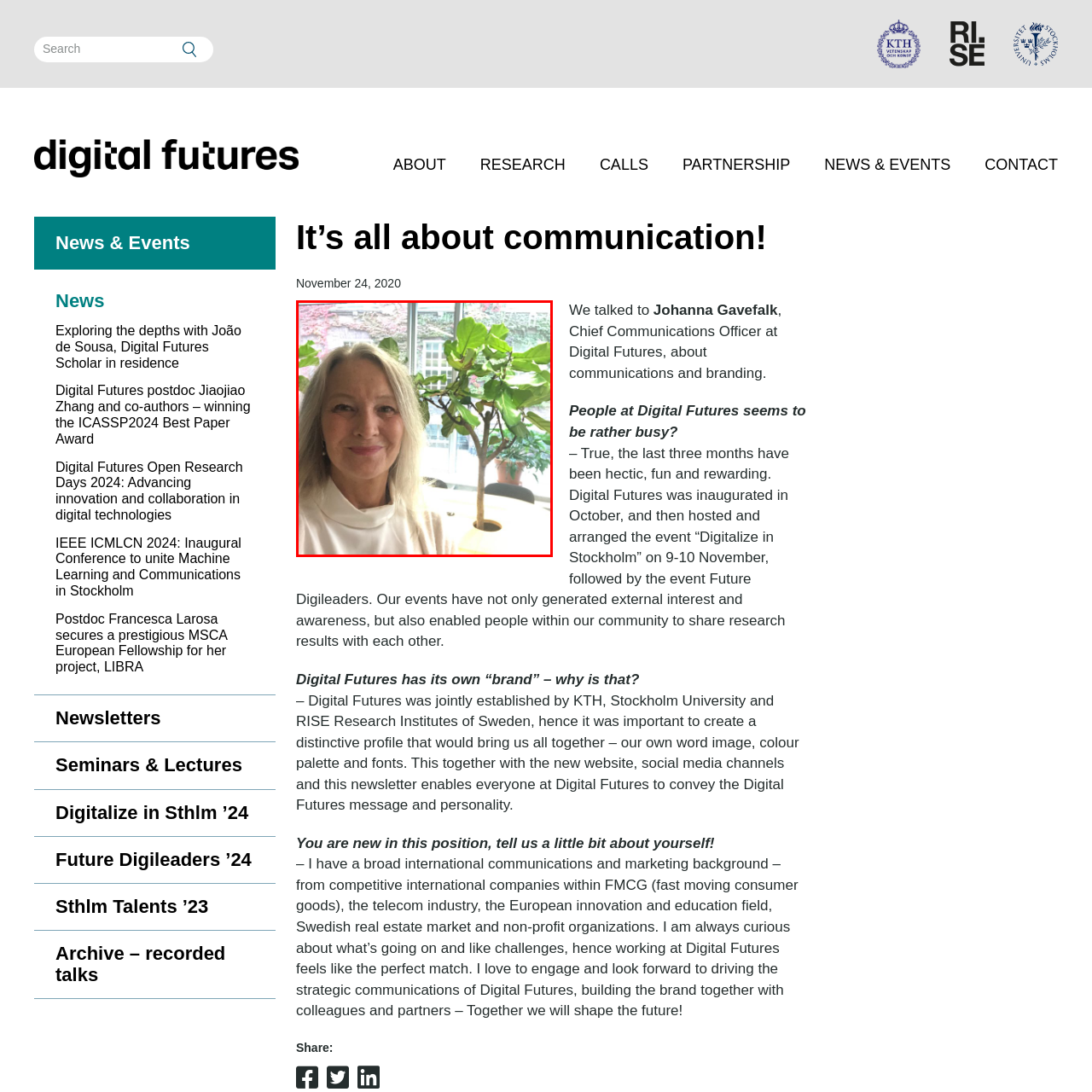Provide a comprehensive description of the image contained within the red rectangle.

This image features Johanna Gavefalk, the Chief Communications Officer at Digital Futures, smiling warmly at the camera. She is positioned in a bright, plant-filled office space, which includes a prominent indoor tree that adds a touch of nature to the environment. The lush greenery surrounding her highlights a commitment to a vibrant and welcoming workspace. Johanna's professional demeanor is accentuated by her stylish white attire, which conveys both confidence and approachability. The setting reflects a blend of modern design and a friendly atmosphere, symbolizing the innovative spirit of Digital Futures.